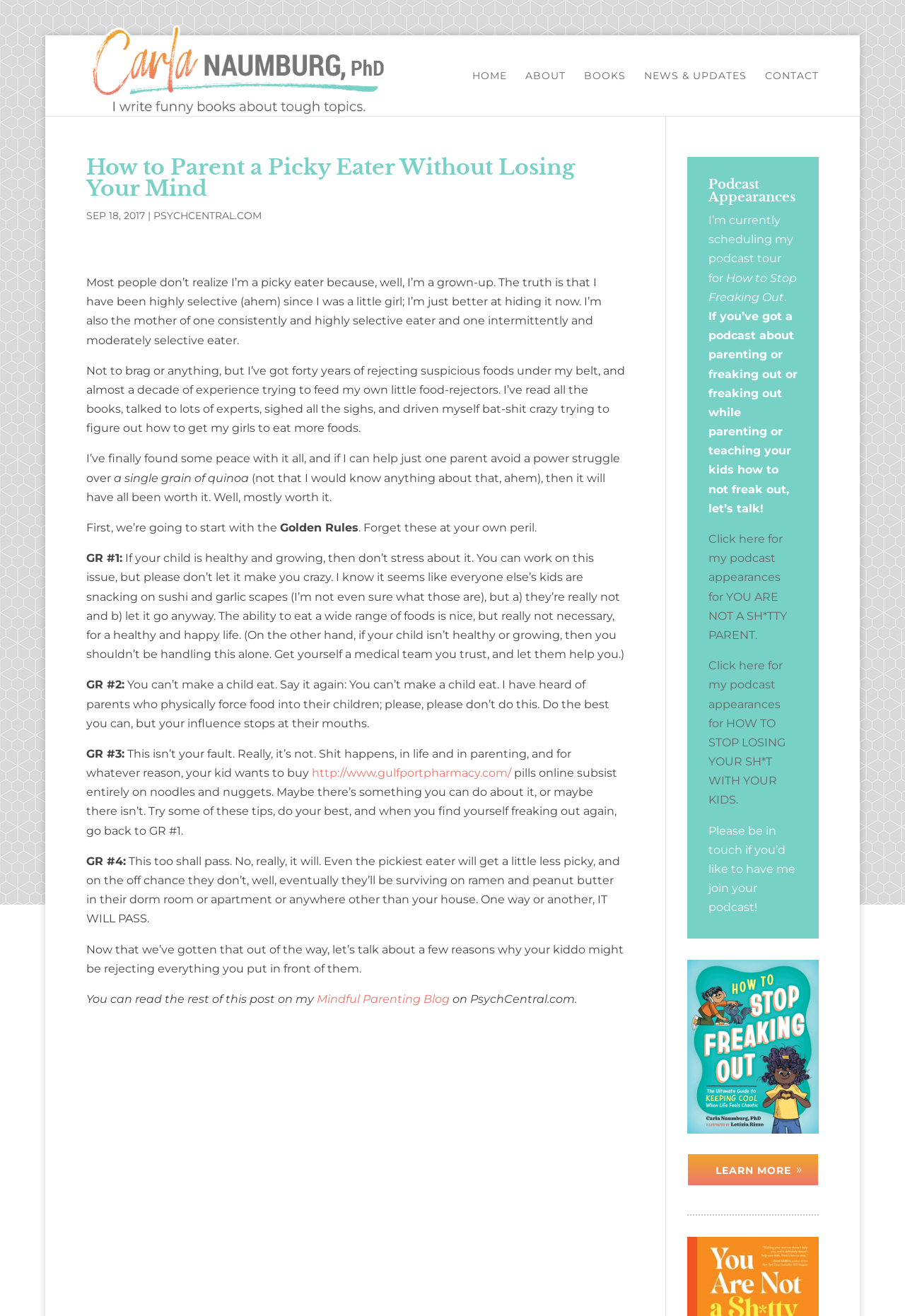What is the name of the blog?
Please provide a detailed and comprehensive answer to the question.

The name of the blog is Mindful Parenting Blog, which is mentioned in the link 'Mindful Parenting Blog' at the bottom of the webpage.